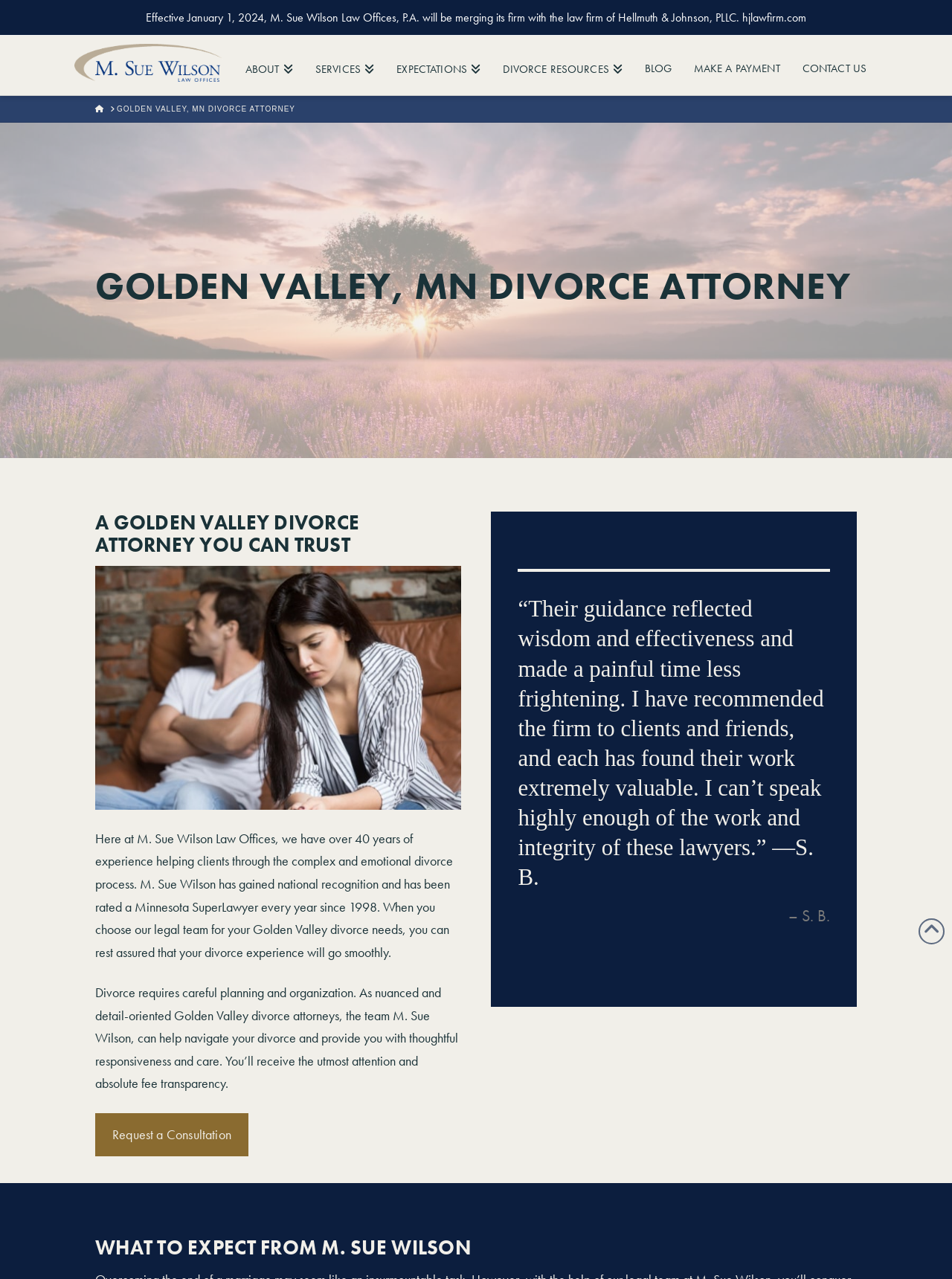Determine the bounding box coordinates for the area you should click to complete the following instruction: "Go back to top".

[0.965, 0.718, 0.992, 0.738]